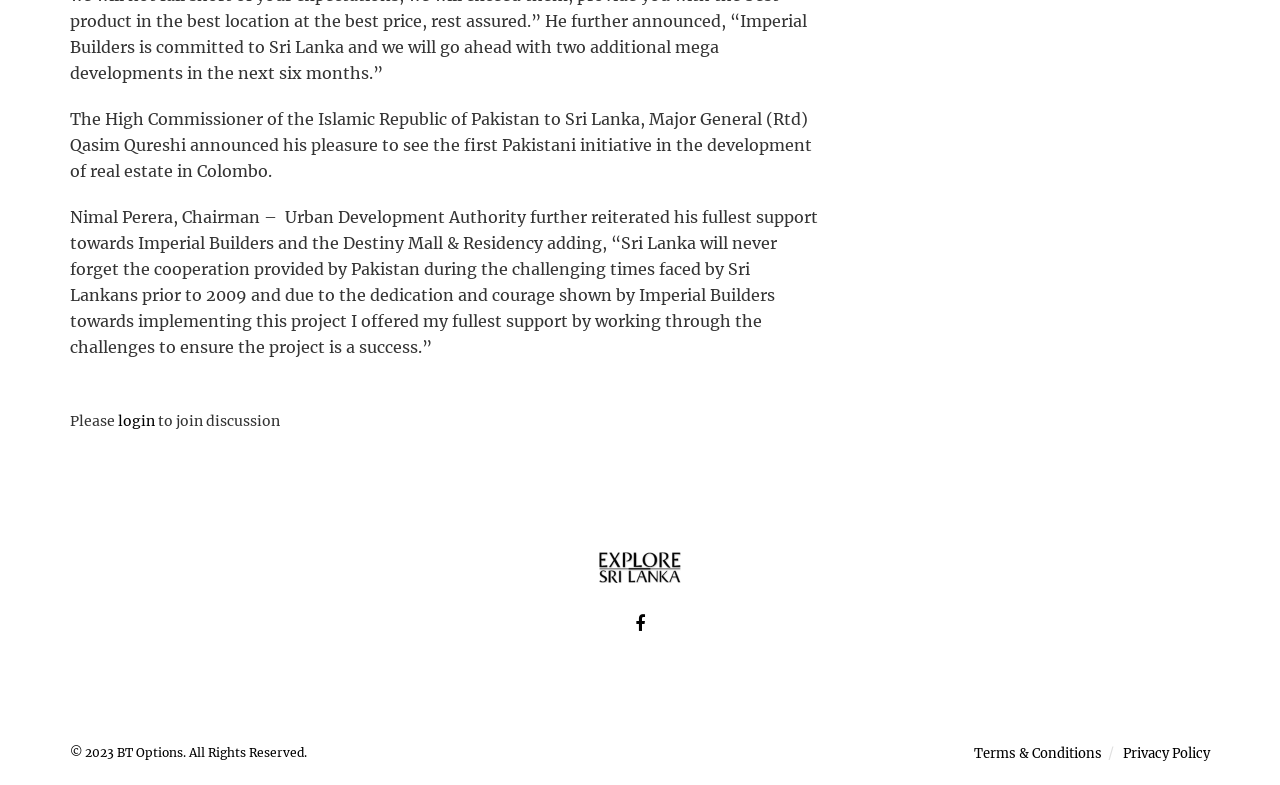Using the information in the image, give a detailed answer to the following question: Who announced his pleasure to see the first Pakistani initiative?

The first static text element on the webpage mentions 'The High Commissioner of the Islamic Republic of Pakistan to Sri Lanka, Major General (Rtd) Qasim Qureshi announced his pleasure to see the first Pakistani initiative in the development of real estate in Colombo.' Therefore, the answer is Major General Qasim Qureshi.